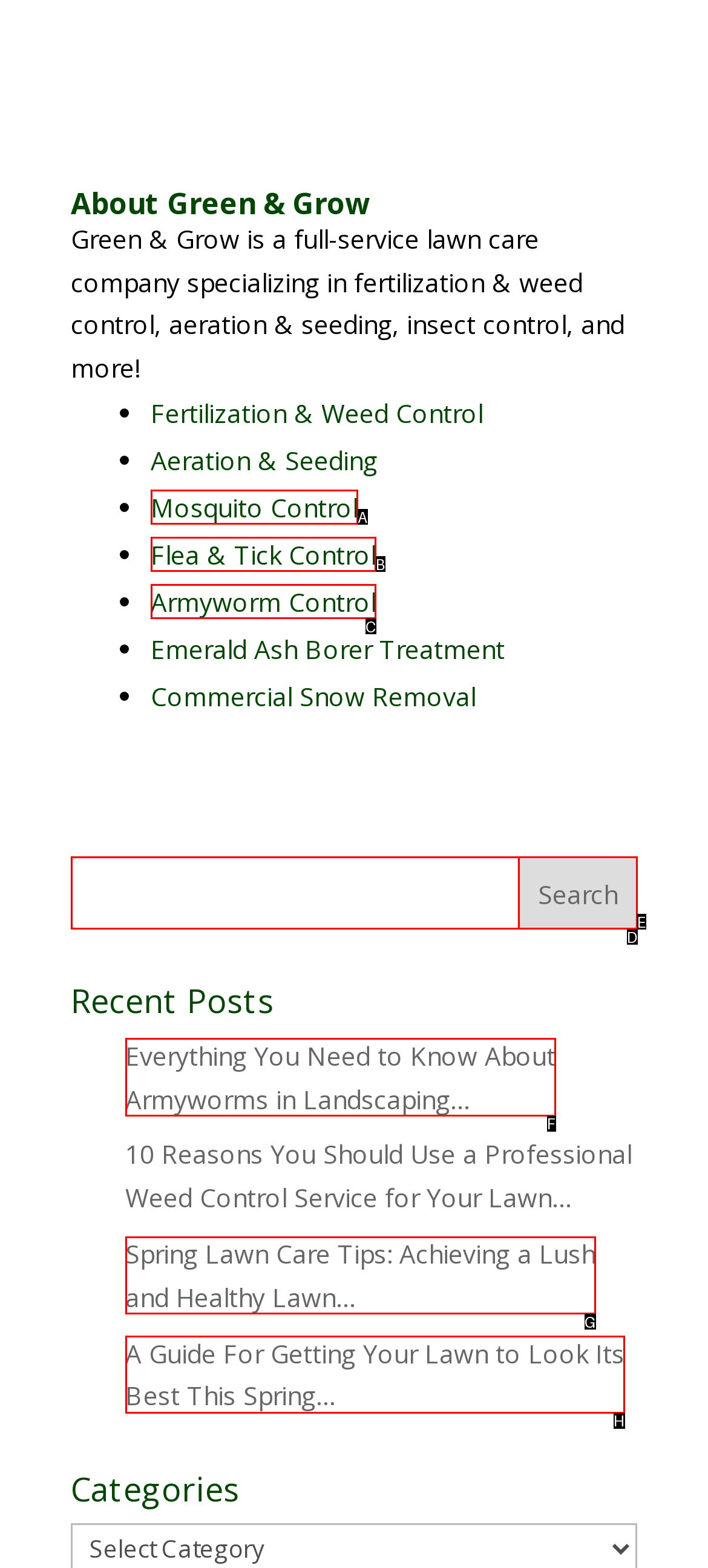Select the HTML element that fits the following description: Mosquito Control
Provide the letter of the matching option.

A